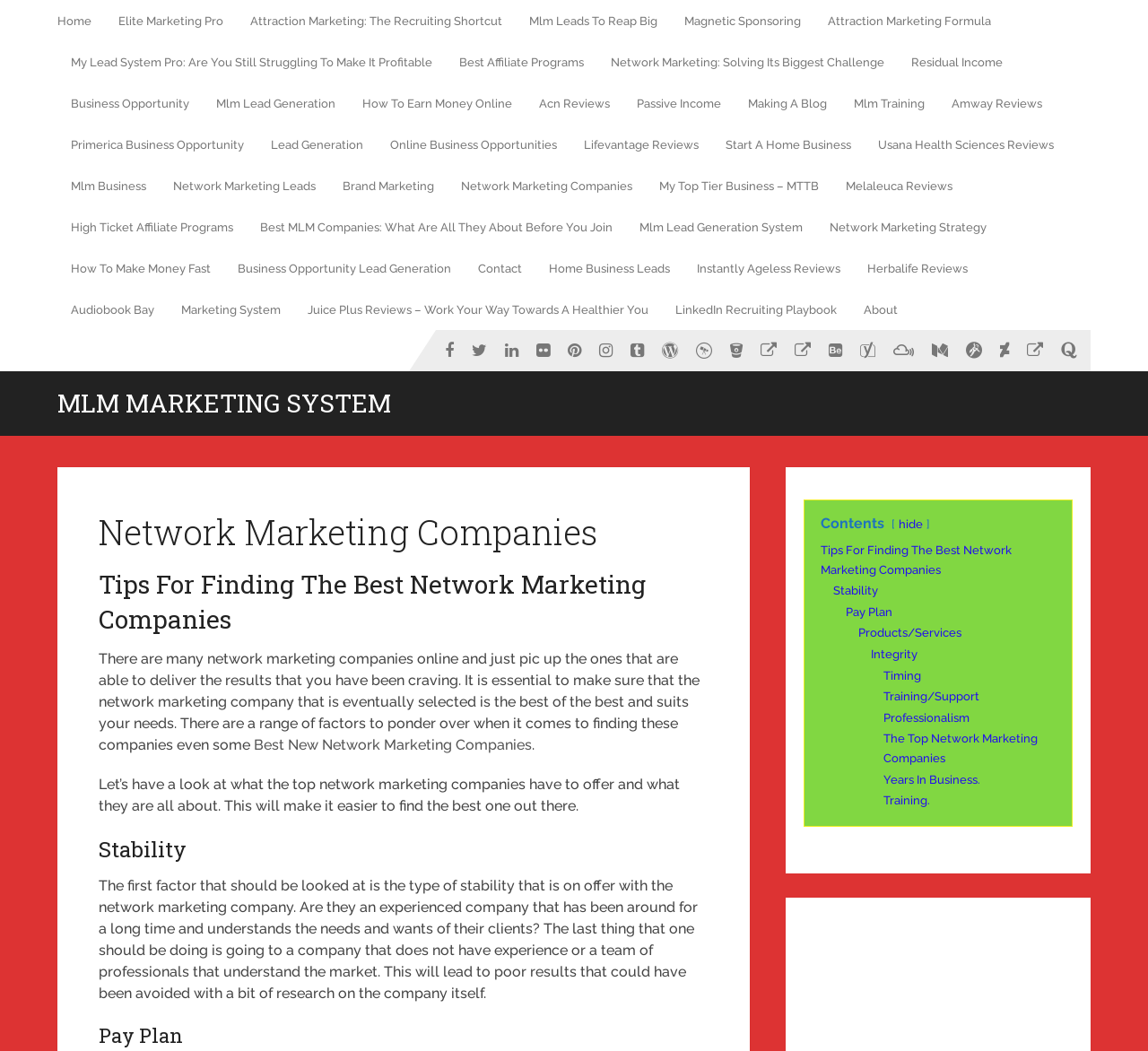Can you find the bounding box coordinates for the element to click on to achieve the instruction: "Learn about 'Attraction Marketing: The Recruiting Shortcut'"?

[0.206, 0.0, 0.449, 0.039]